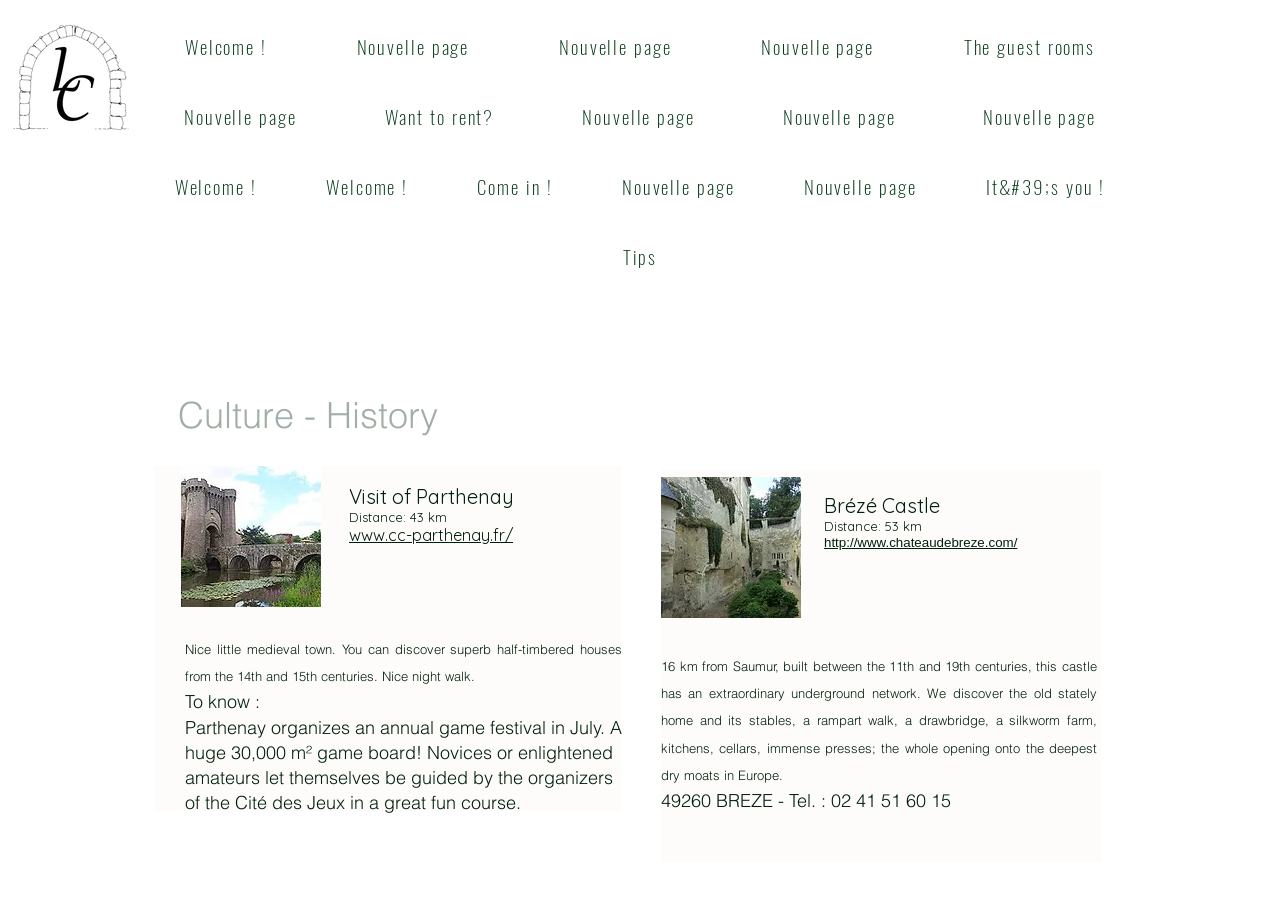How many castles are mentioned on this webpage?
Kindly offer a detailed explanation using the data available in the image.

I found the heading 'Brézé Castle' which mentions a castle, and no other castle is mentioned on the webpage. Therefore, there is only 1 castle mentioned.